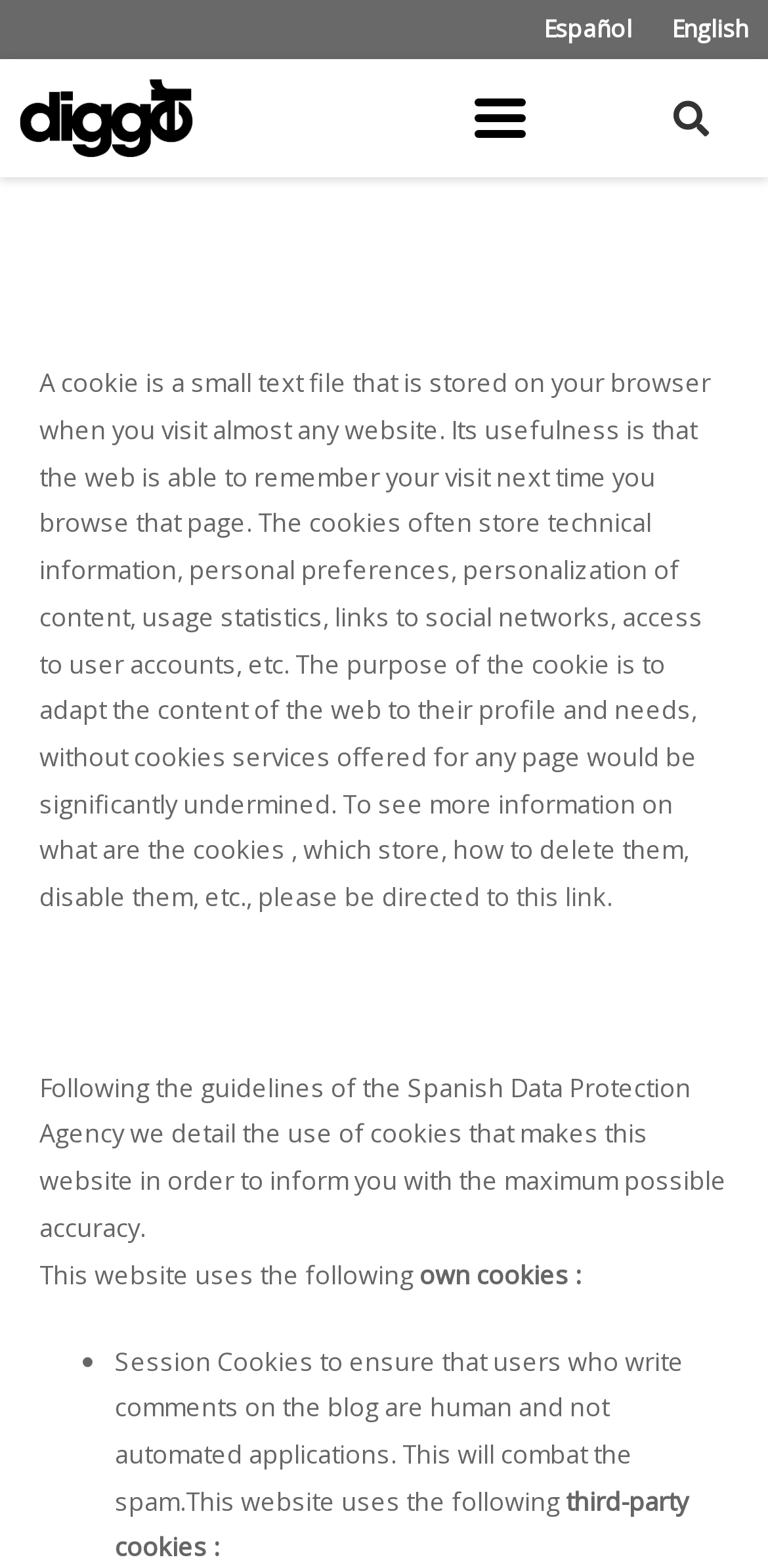What type of cookies are used to combat spam?
Ensure your answer is thorough and detailed.

The webpage mentions that Session Cookies are used to ensure that users who write comments on the blog are human and not automated applications, which will combat the spam.